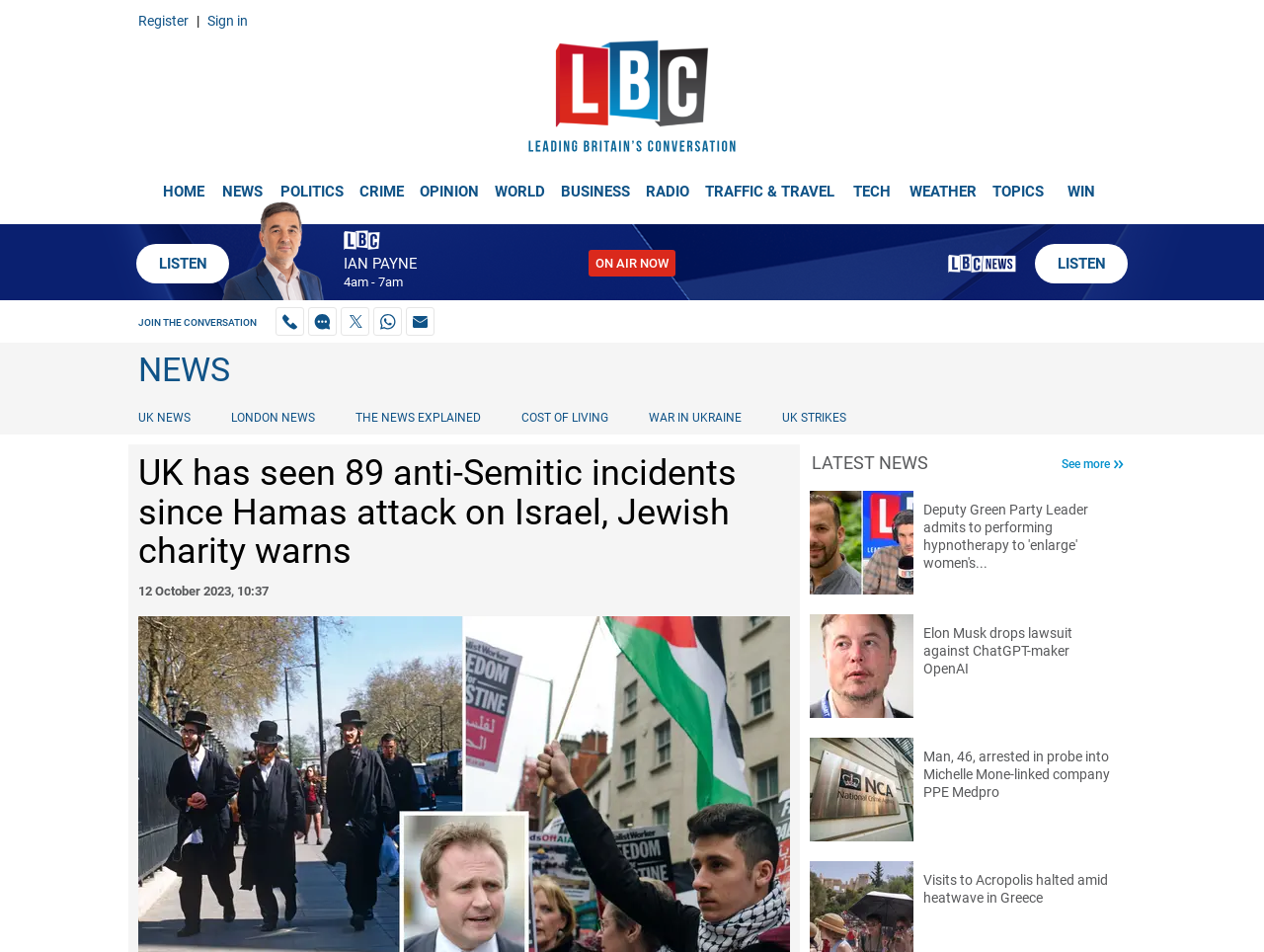Please determine the bounding box coordinates for the UI element described here. Use the format (top-left x, top-left y, bottom-right x, bottom-right y) with values bounded between 0 and 1: Ian Payne 4am - 7am

[0.272, 0.241, 0.33, 0.306]